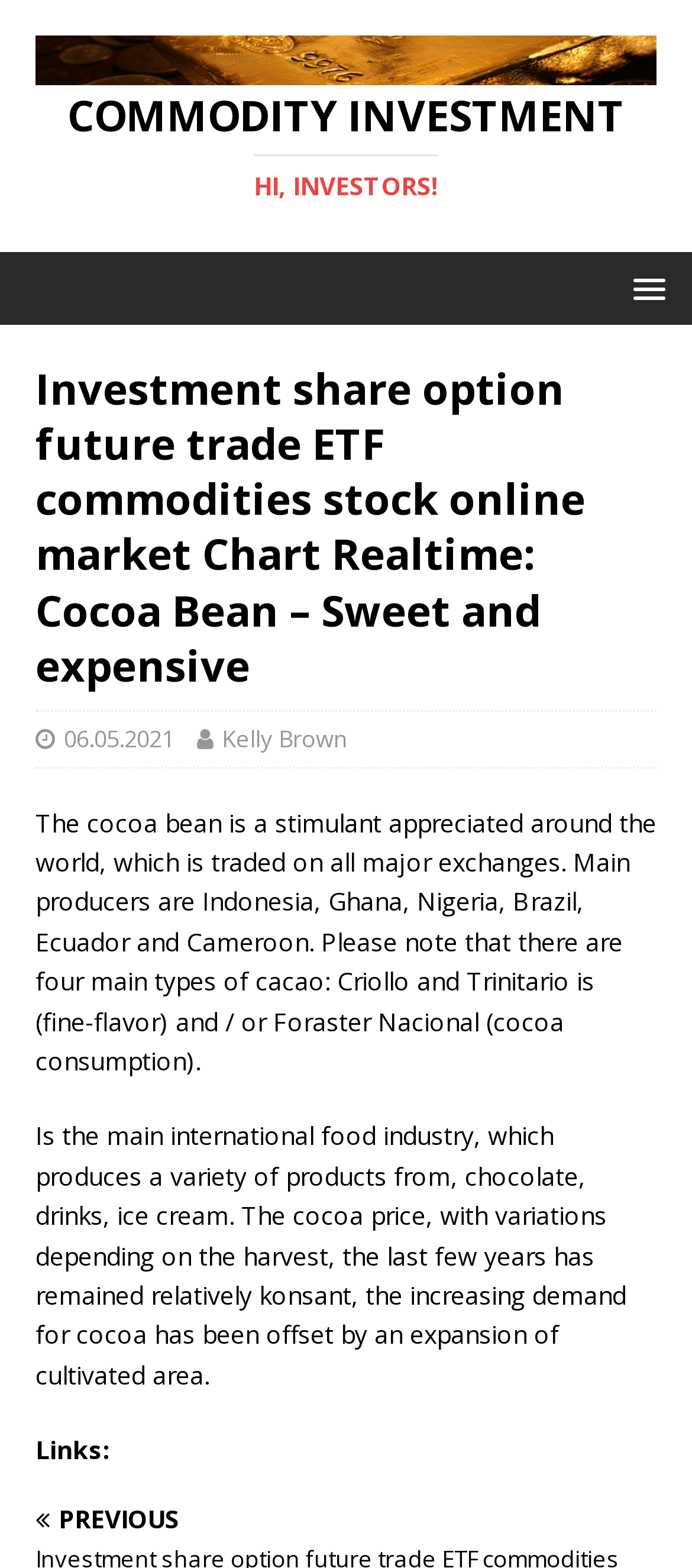Determine the bounding box for the UI element described here: "parent_node: COMMODITY INVESTMENT".

[0.051, 0.031, 0.949, 0.052]